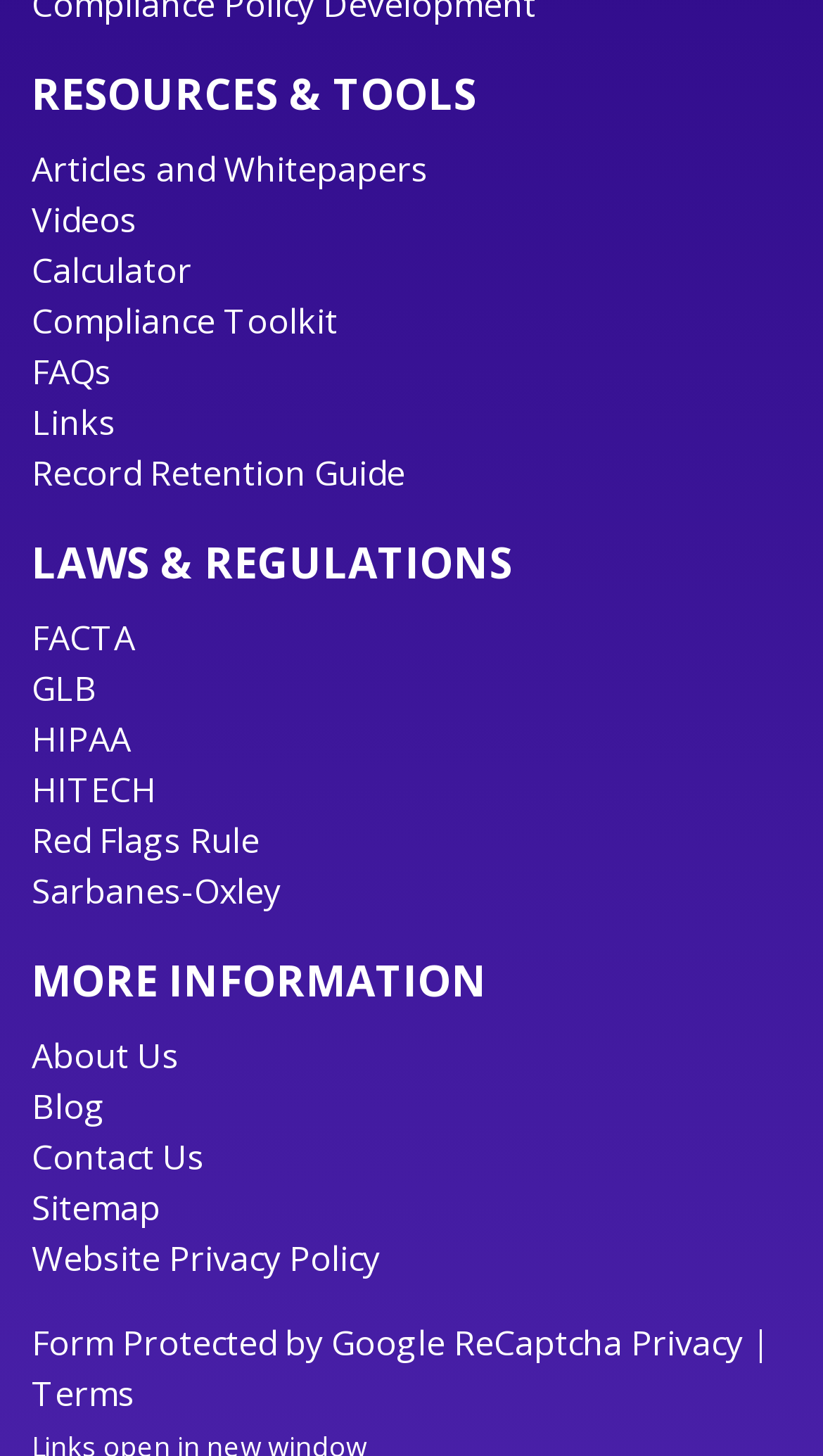Determine the bounding box coordinates for the region that must be clicked to execute the following instruction: "Access the calculator".

[0.038, 0.17, 0.233, 0.201]